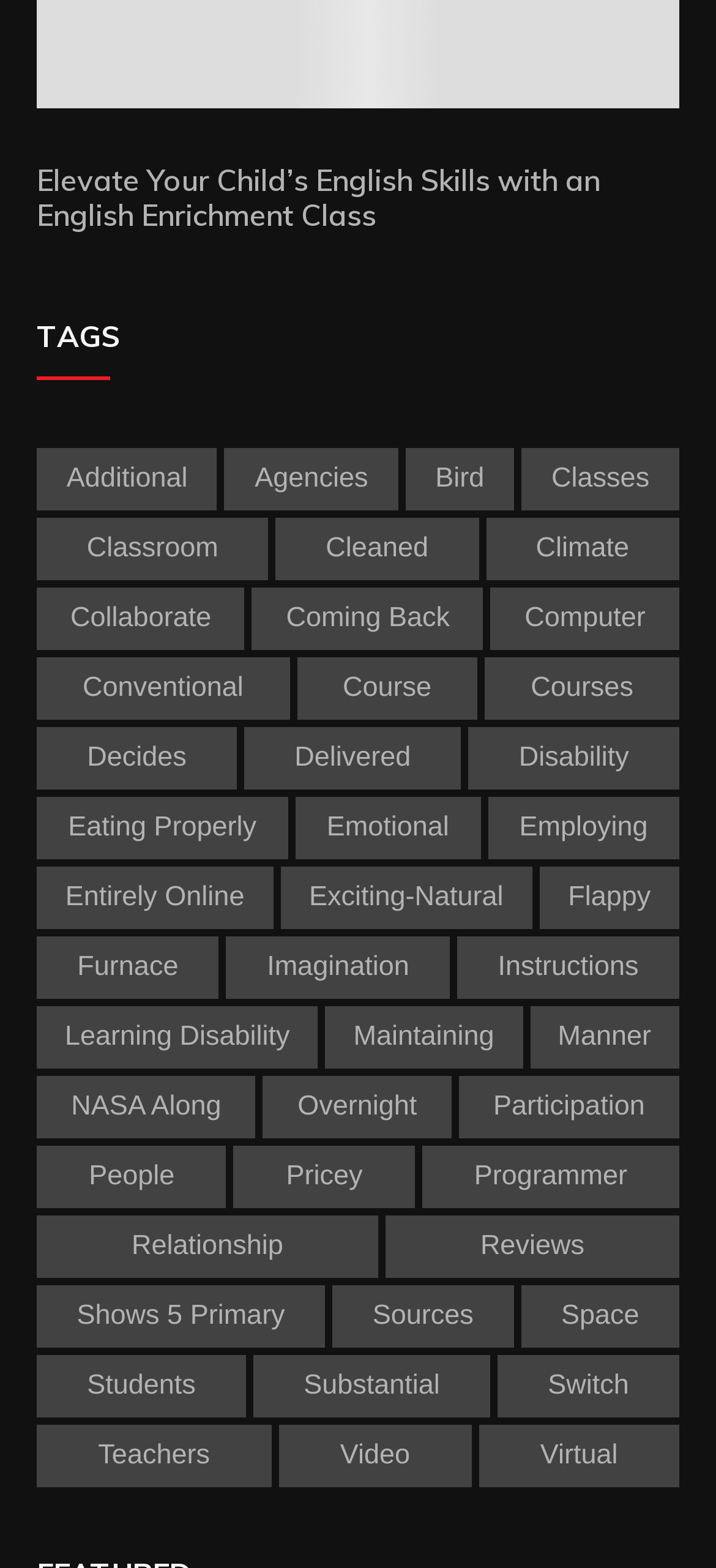Answer the question in one word or a short phrase:
How many characters are in the first tag listed on this webpage?

8